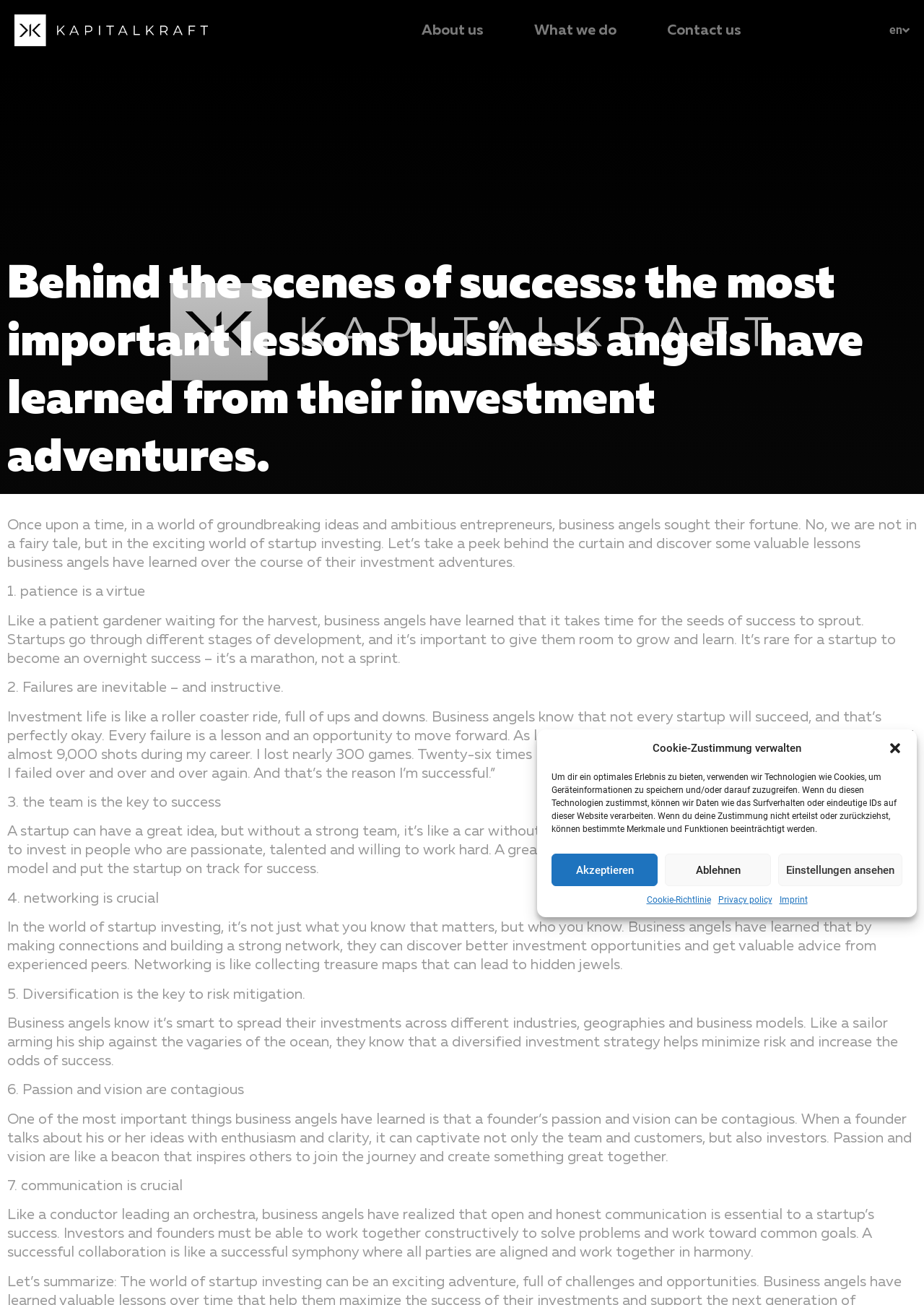What is the purpose of networking in startup investing?
Give a one-word or short-phrase answer derived from the screenshot.

Discover better investment opportunities